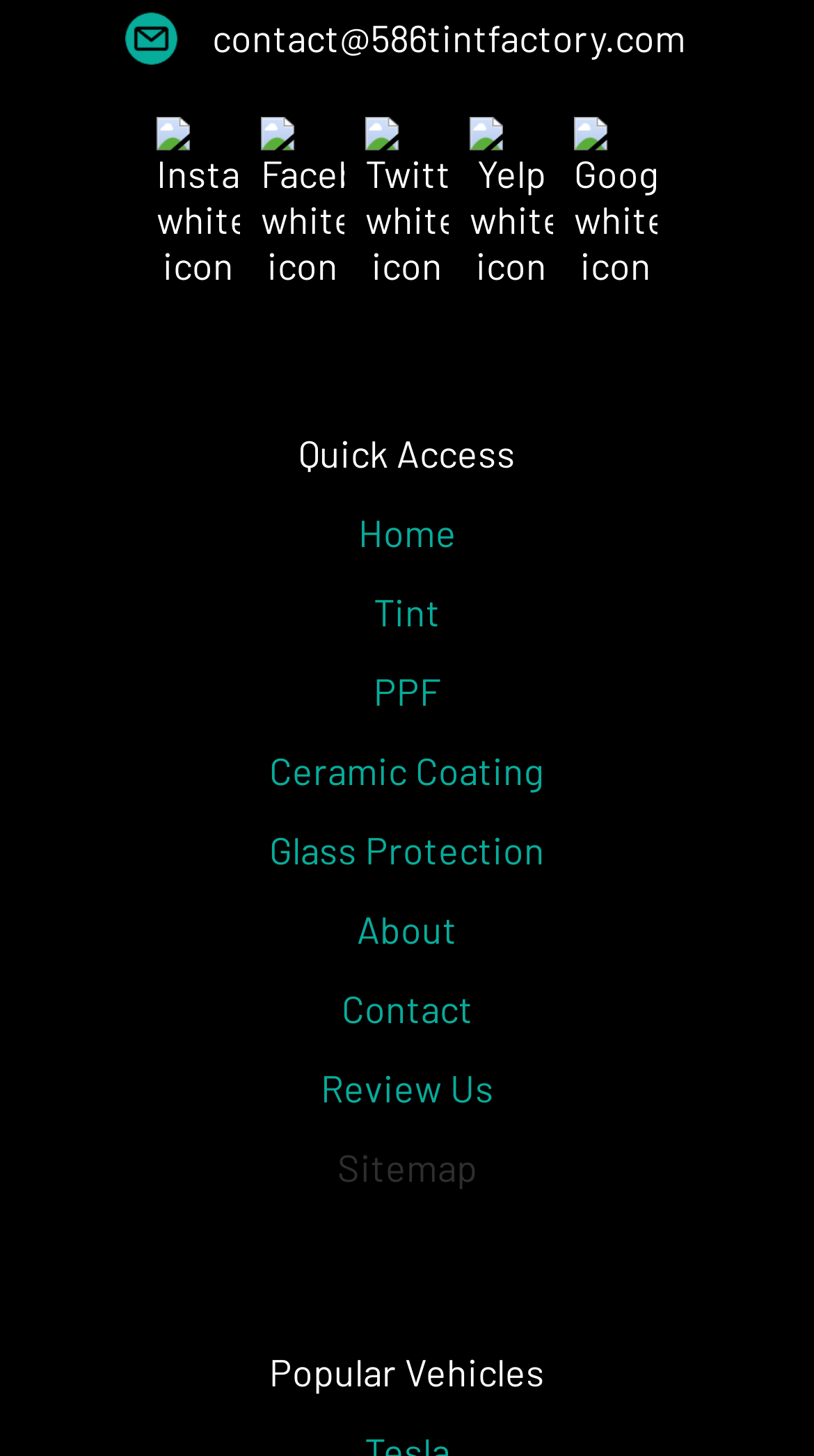Please locate the bounding box coordinates of the region I need to click to follow this instruction: "go to the home page".

[0.44, 0.35, 0.56, 0.381]